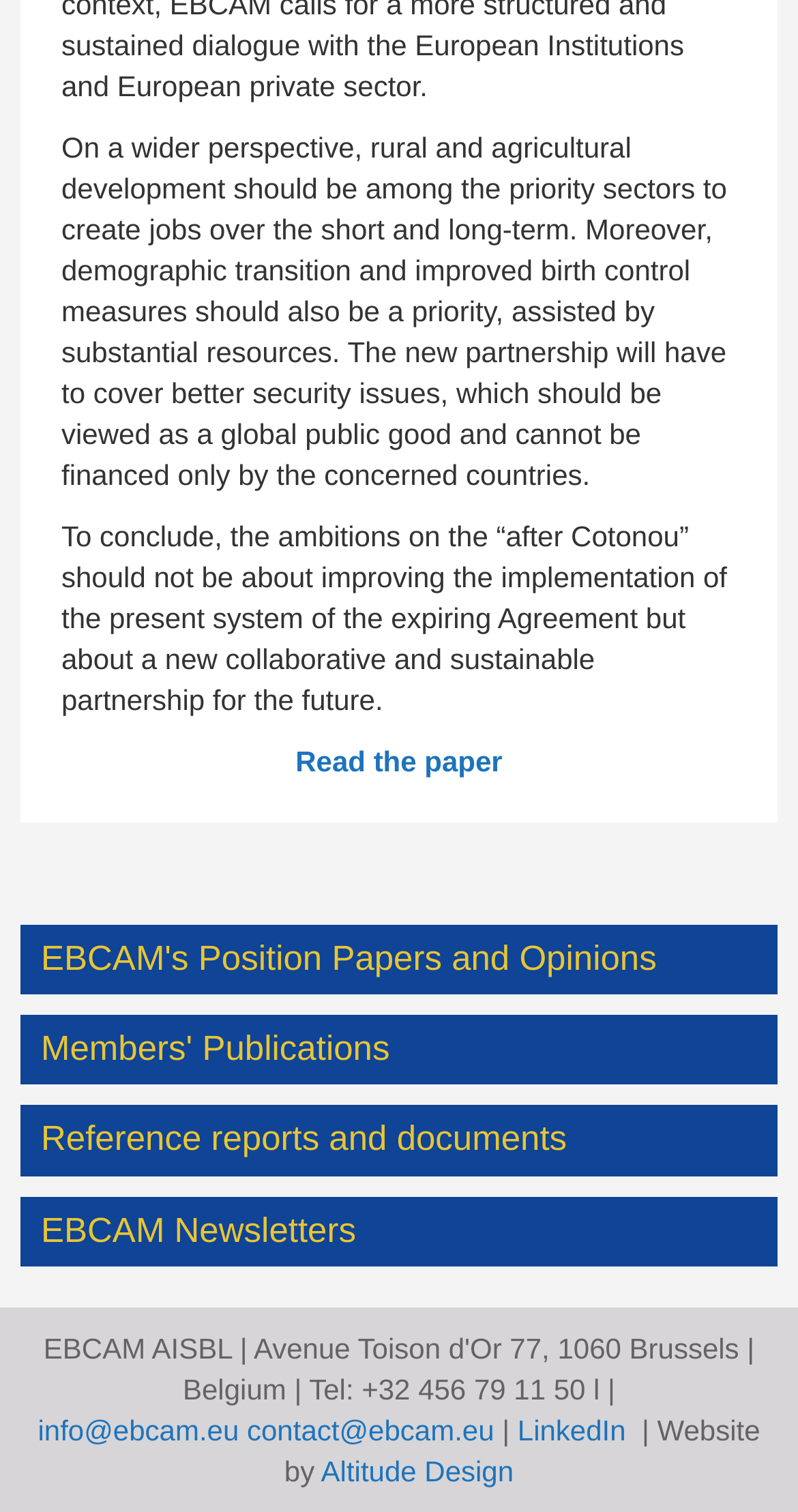Please identify the bounding box coordinates of the element on the webpage that should be clicked to follow this instruction: "Read the paper". The bounding box coordinates should be given as four float numbers between 0 and 1, formatted as [left, top, right, bottom].

[0.37, 0.492, 0.63, 0.514]